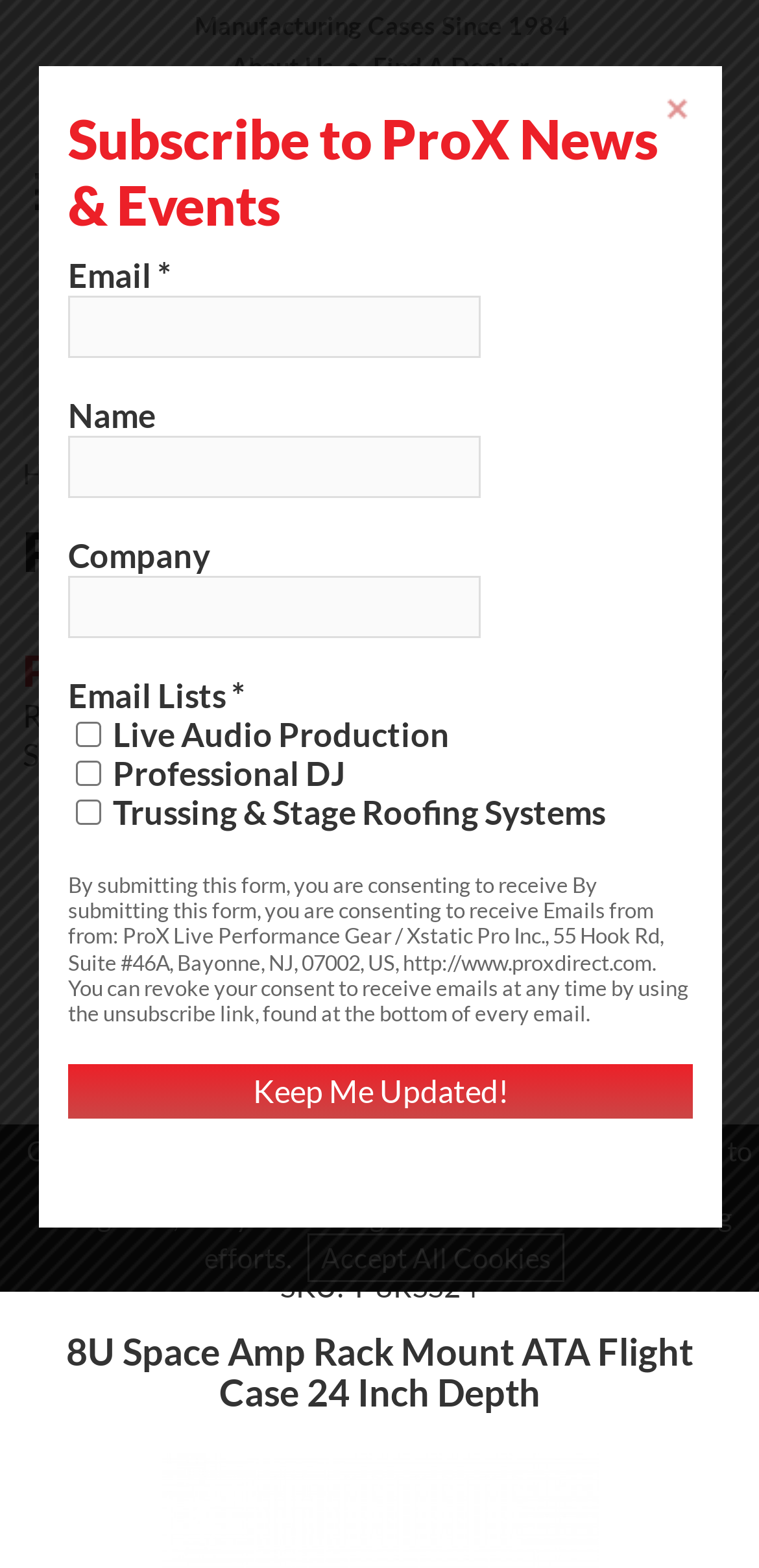Determine the bounding box for the described HTML element: "ProX Cases:". Ensure the coordinates are four float numbers between 0 and 1 in the format [left, top, right, bottom].

[0.03, 0.41, 0.338, 0.444]